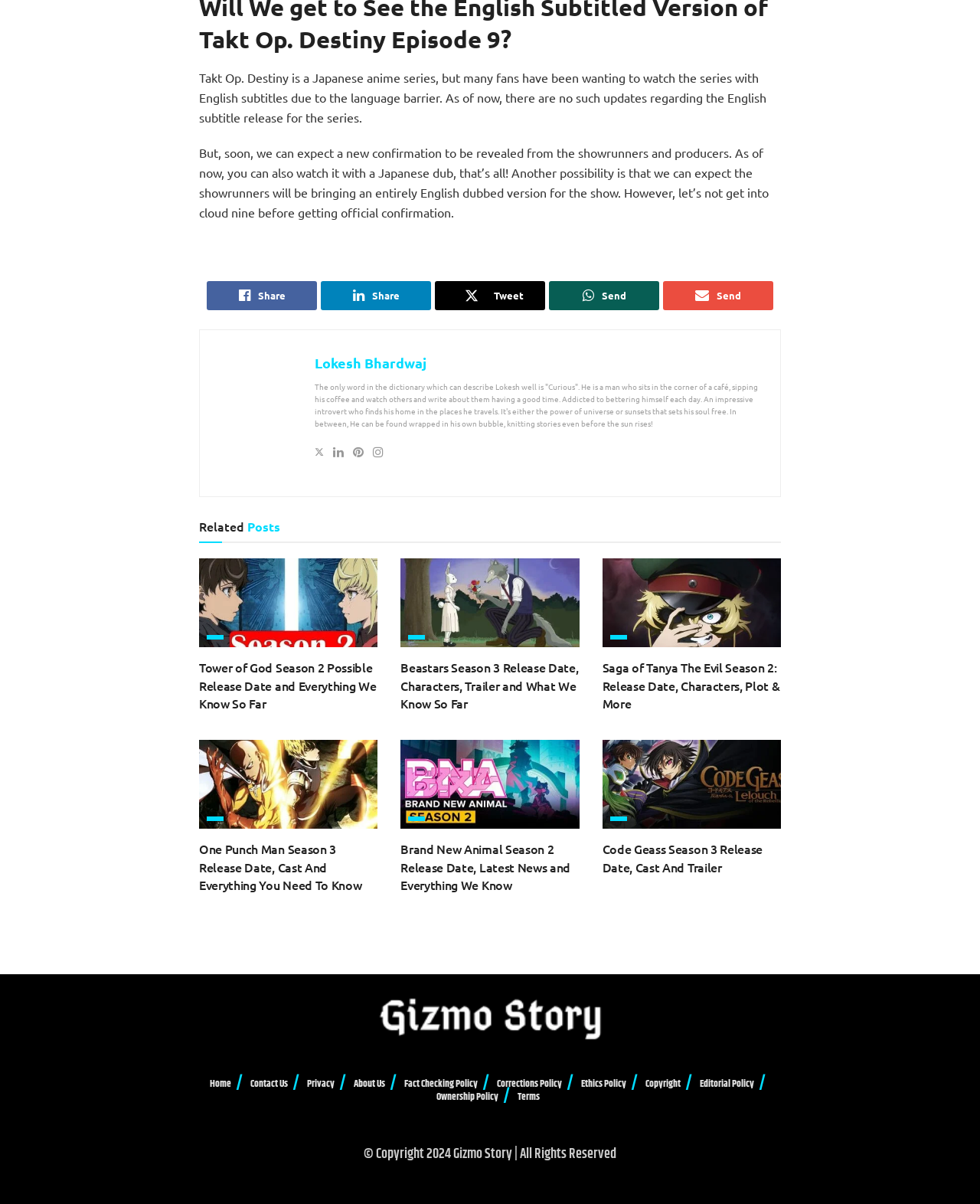Please specify the bounding box coordinates of the region to click in order to perform the following instruction: "Read the article about Tower of God Season 2".

[0.203, 0.464, 0.385, 0.538]